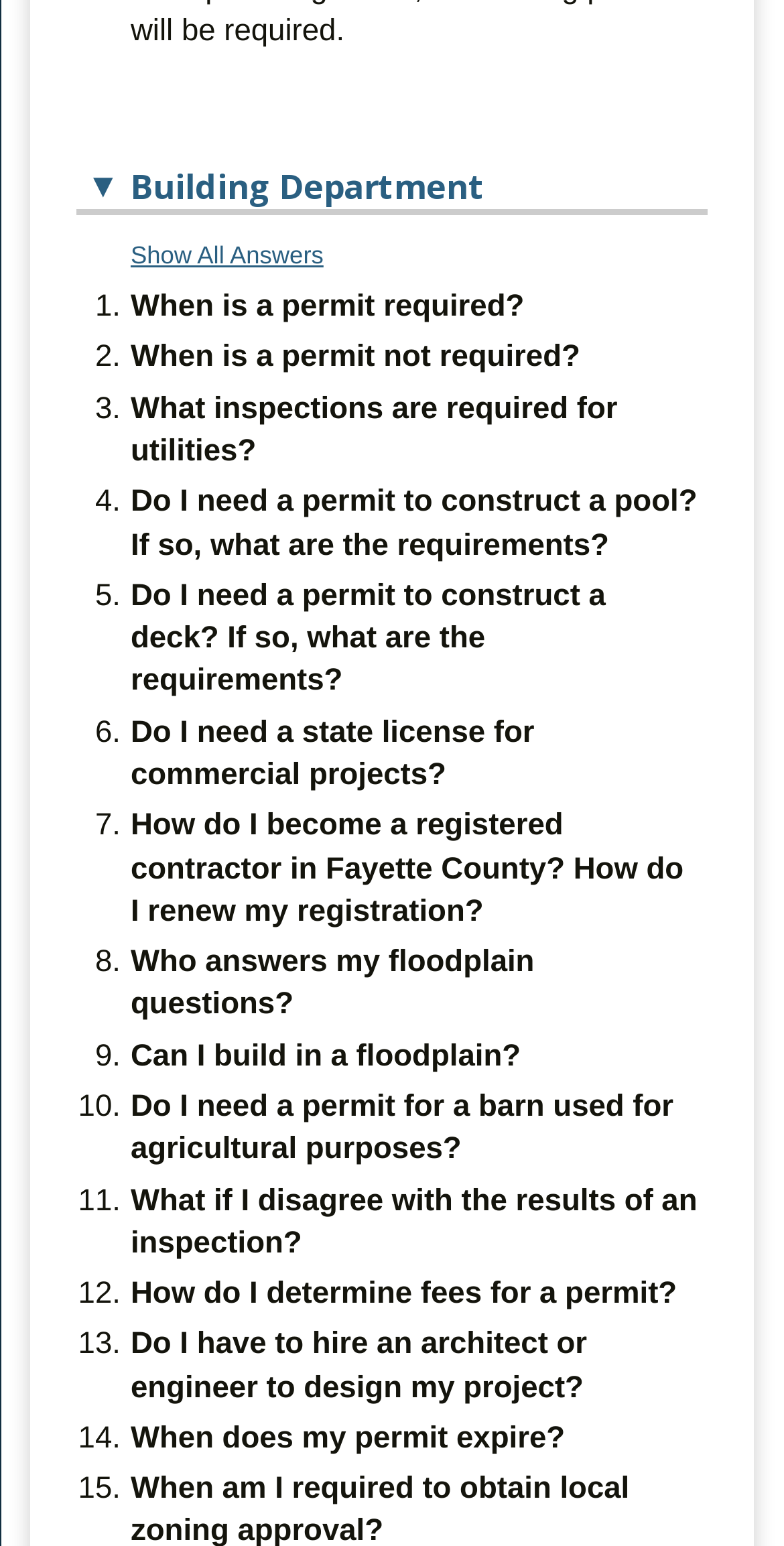Determine the bounding box coordinates of the clickable area required to perform the following instruction: "subscribe to newsletter". The coordinates should be represented as four float numbers between 0 and 1: [left, top, right, bottom].

None